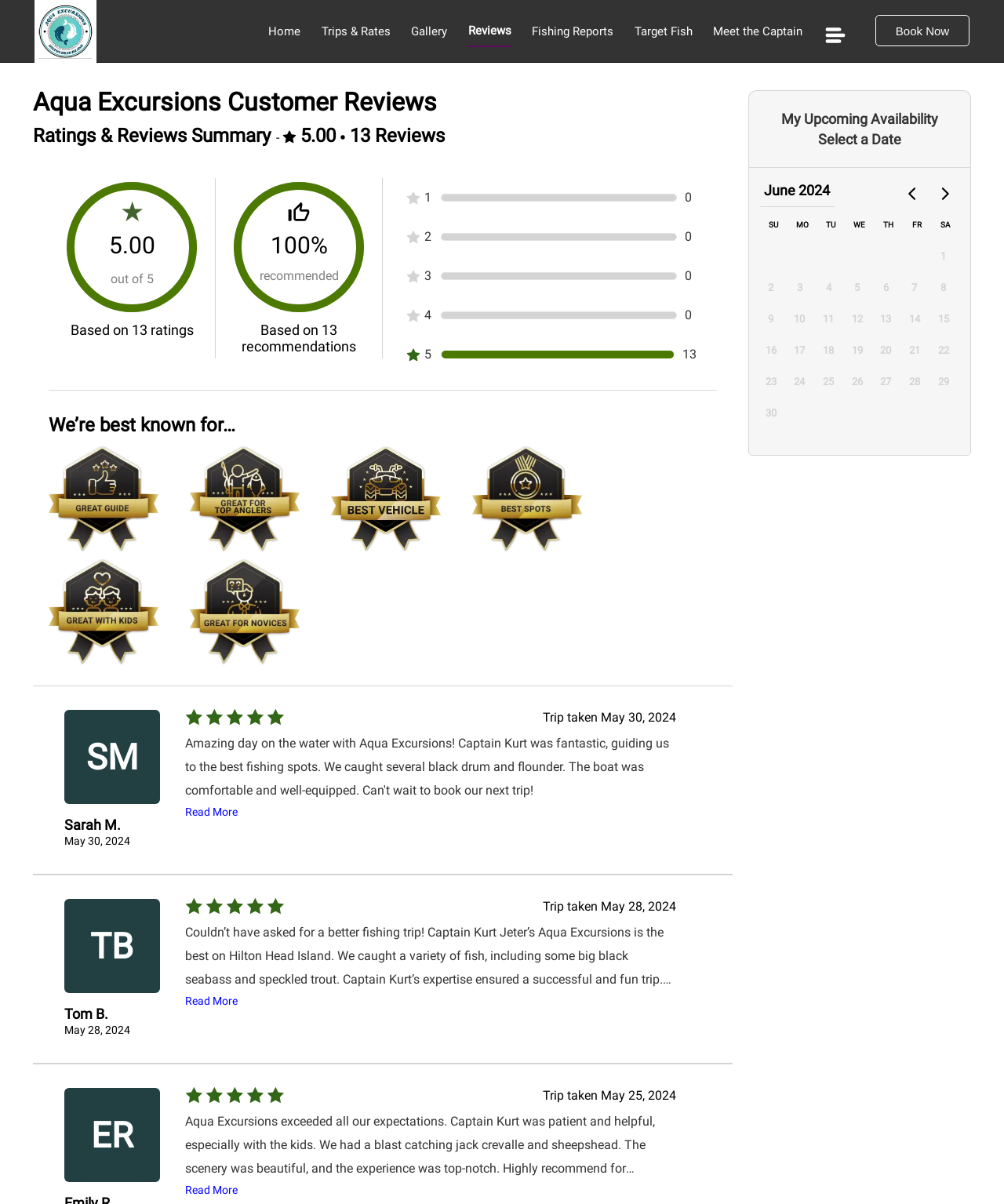Find the bounding box of the element with the following description: "28". The coordinates must be four float numbers between 0 and 1, formatted as [left, top, right, bottom].

[0.899, 0.307, 0.923, 0.327]